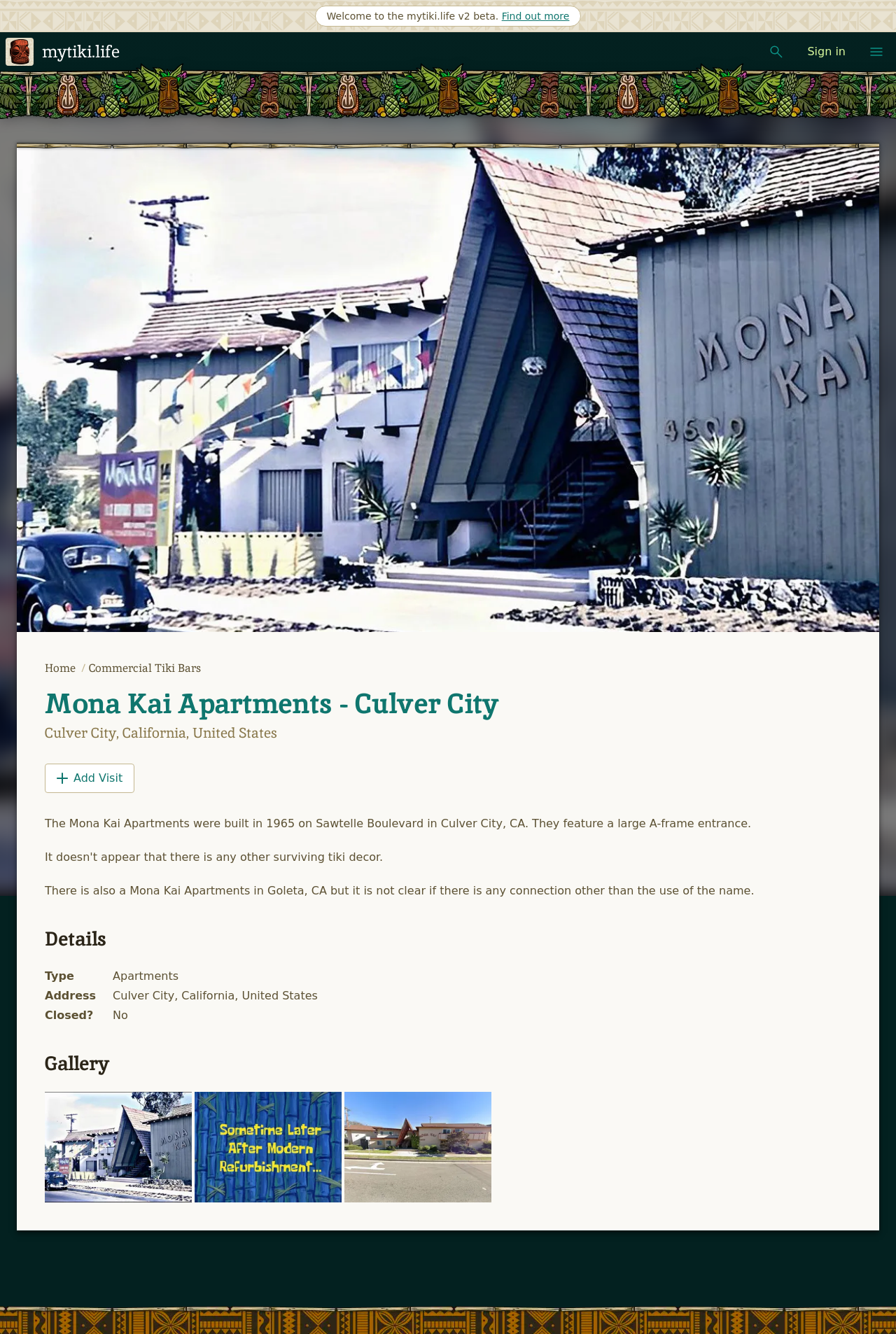Where is Mona Kai Apartments located?
Could you please answer the question thoroughly and with as much detail as possible?

I found this answer by looking at the address mentioned in the description list on the webpage, as well as the static text that says 'Culver City, CA'.